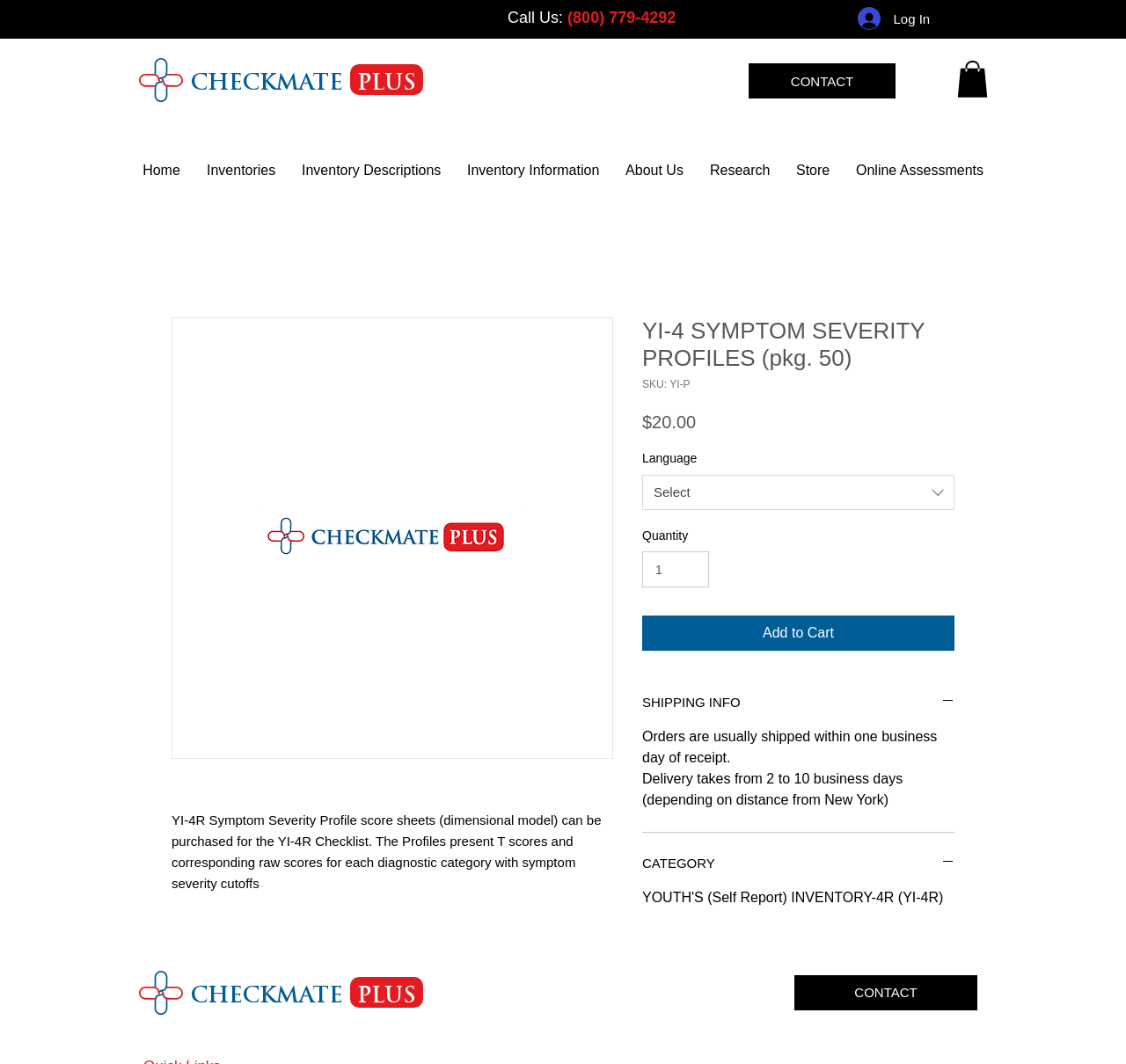Please locate the clickable area by providing the bounding box coordinates to follow this instruction: "Call the phone number".

[0.504, 0.008, 0.6, 0.025]